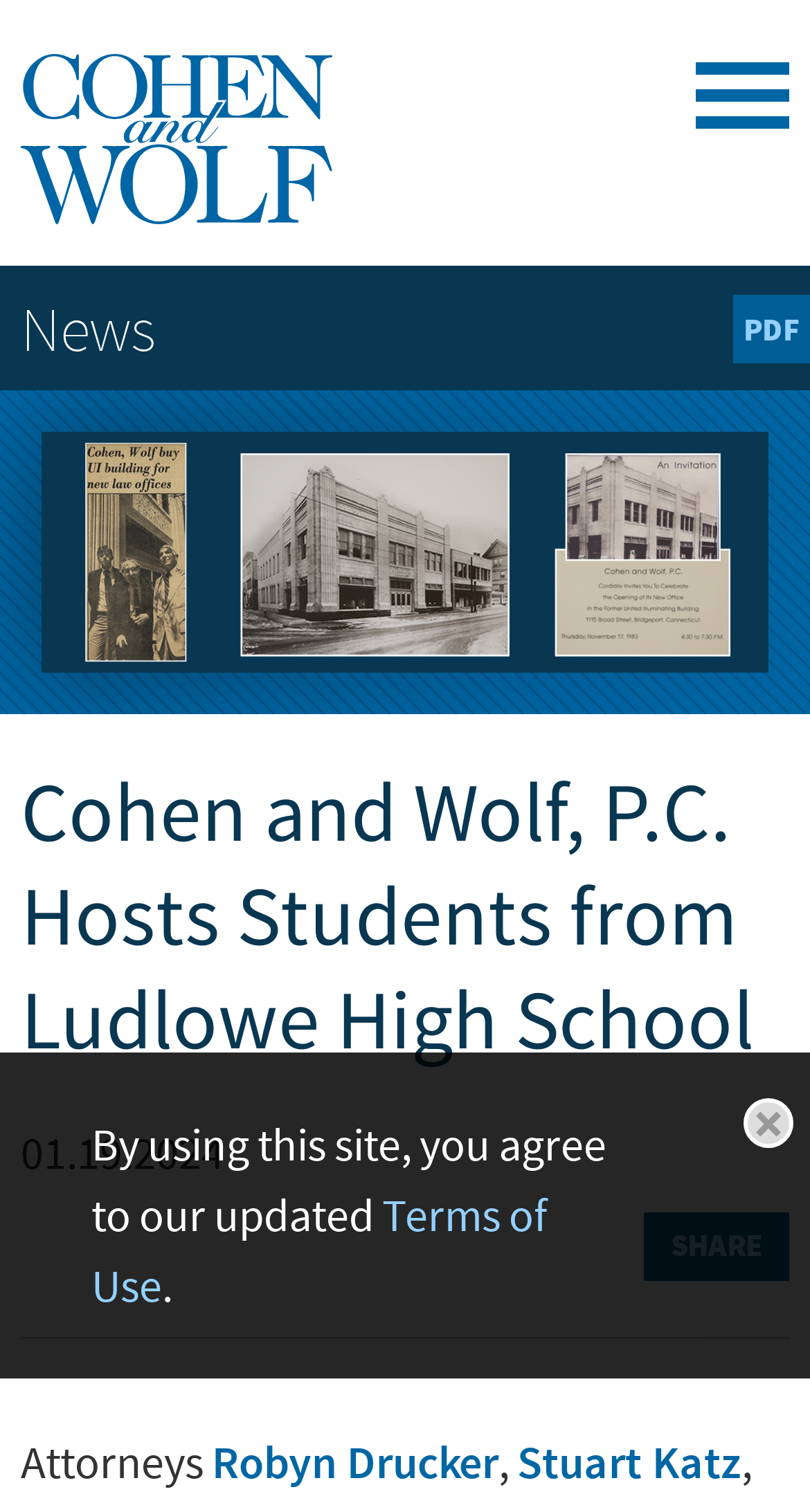Based on the image, please respond to the question with as much detail as possible:
What is the type of image above the heading?

I found an image element with the description '{ Banner Image }' above the heading 'Cohen and Wolf, P.C. Hosts Students from Ludlowe High School'.